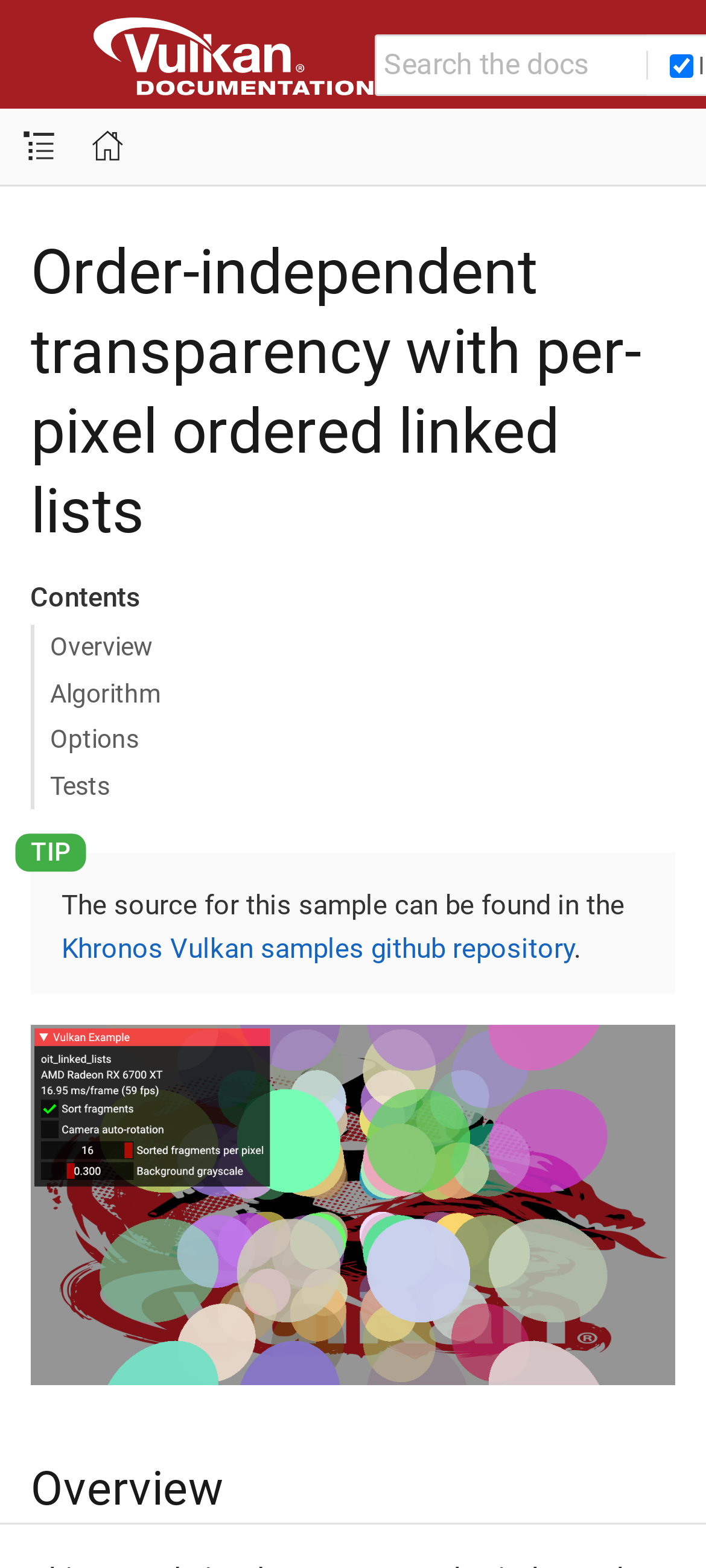Identify the bounding box of the UI component described as: "Khronos Vulkan samples github repository".

[0.087, 0.595, 0.813, 0.616]